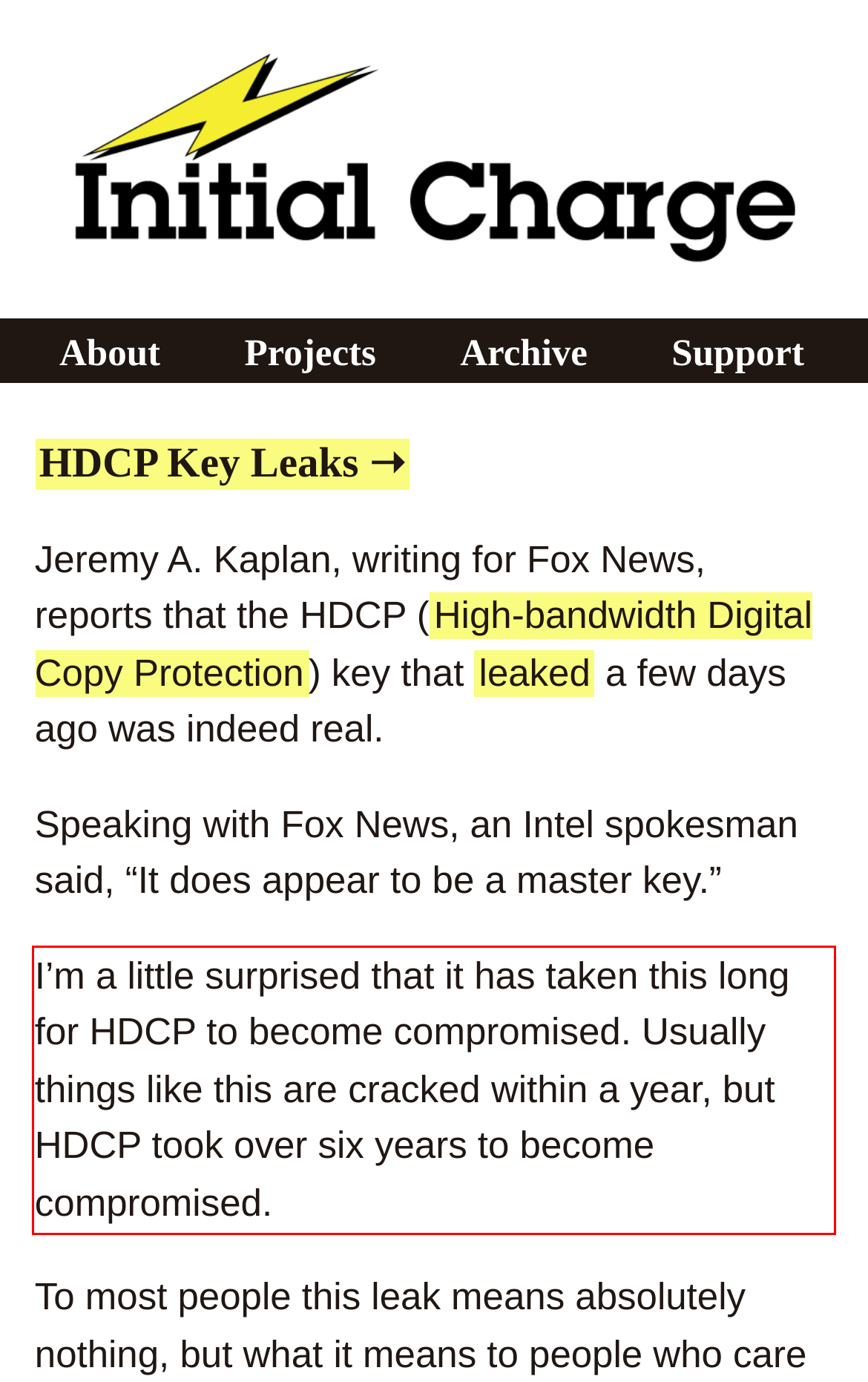Please analyze the provided webpage screenshot and perform OCR to extract the text content from the red rectangle bounding box.

I’m a little surprised that it has taken this long for HDCP to become compromised. Usually things like this are cracked within a year, but HDCP took over six years to become compromised.